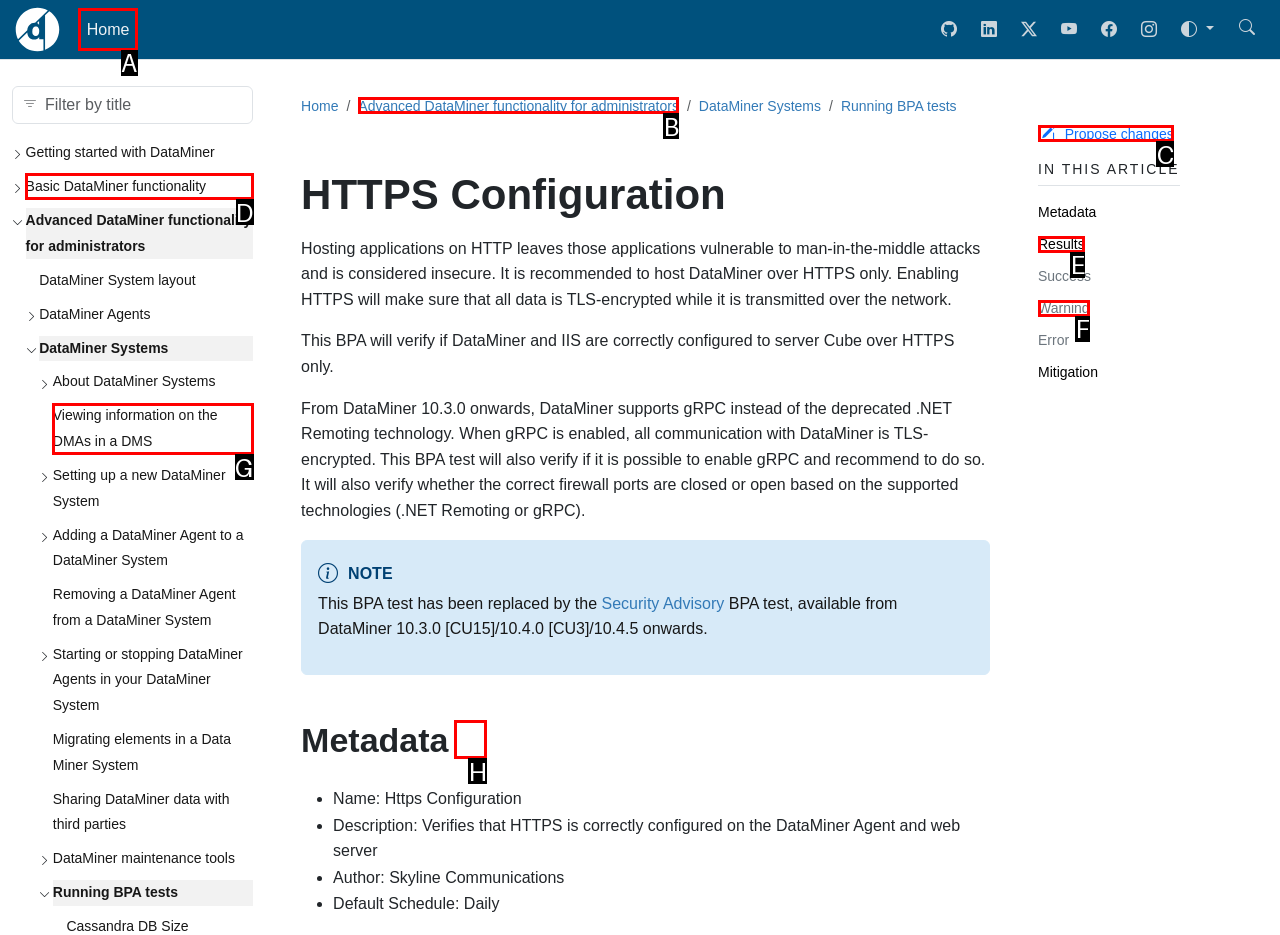Choose the HTML element that matches the description: Advanced DataMiner functionality for administrators
Reply with the letter of the correct option from the given choices.

B